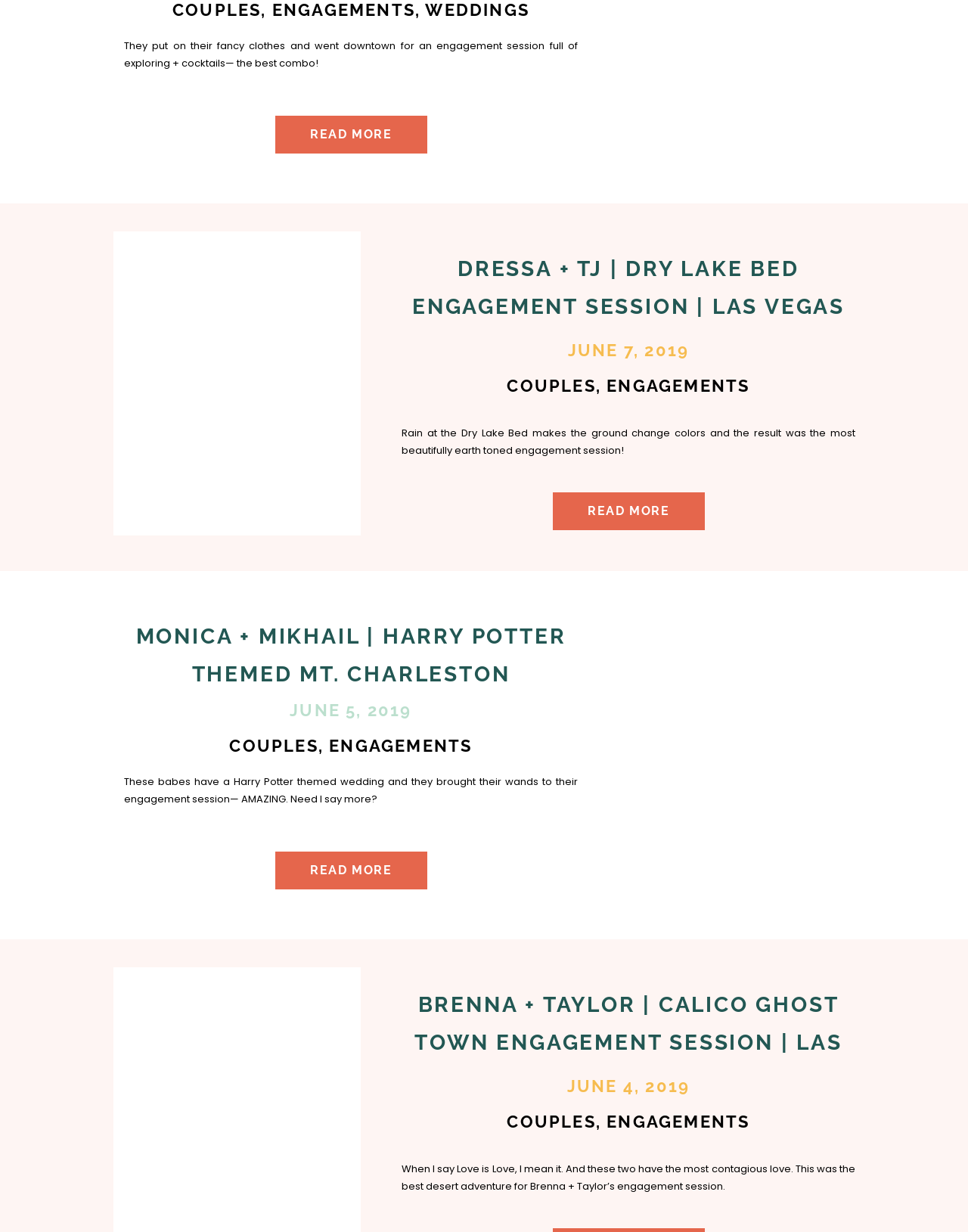Could you indicate the bounding box coordinates of the region to click in order to complete this instruction: "Read more about the engagement session".

[0.249, 0.101, 0.477, 0.116]